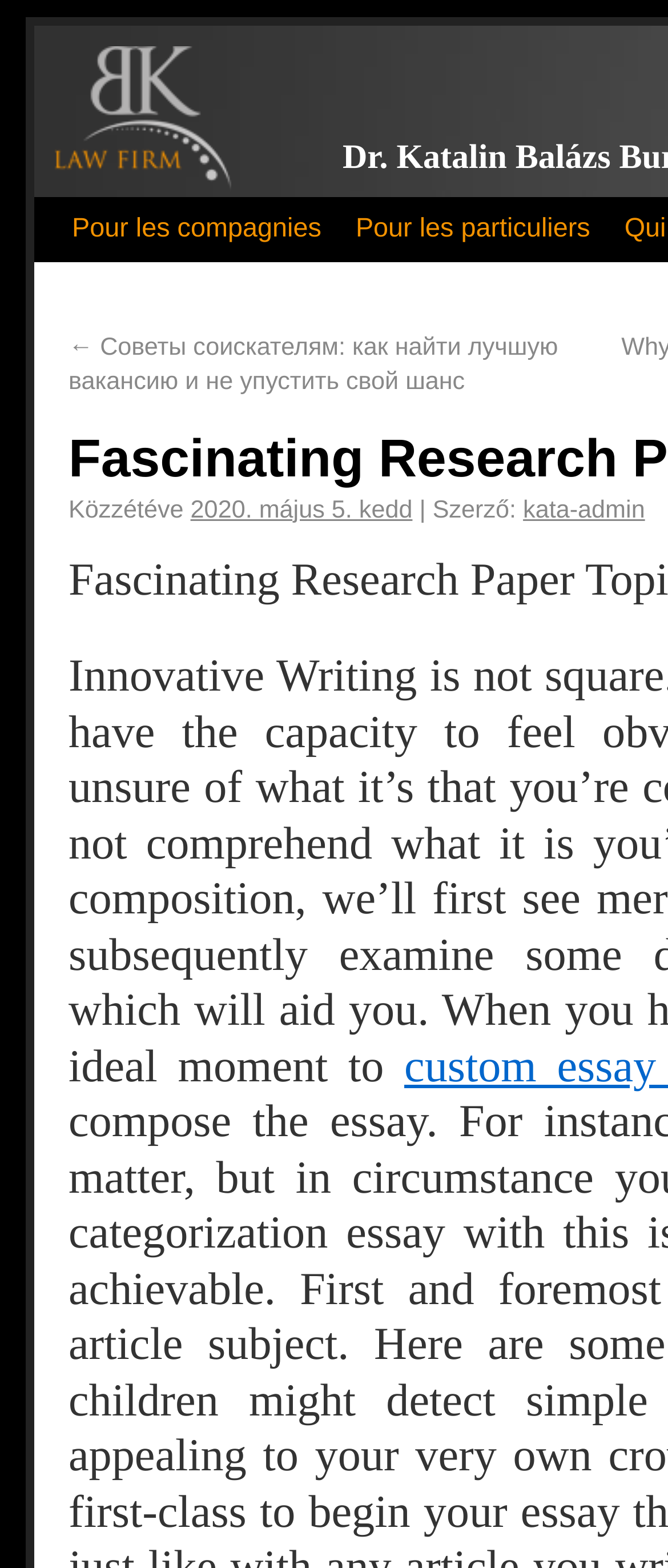What language is the article title in?
Analyze the image and deliver a detailed answer to the question.

The article title 'Советы соискателям: как найти лучшую вакансию и не упустить свой шанс' is written in Russian, indicating that the article is targeted towards a Russian-speaking audience.